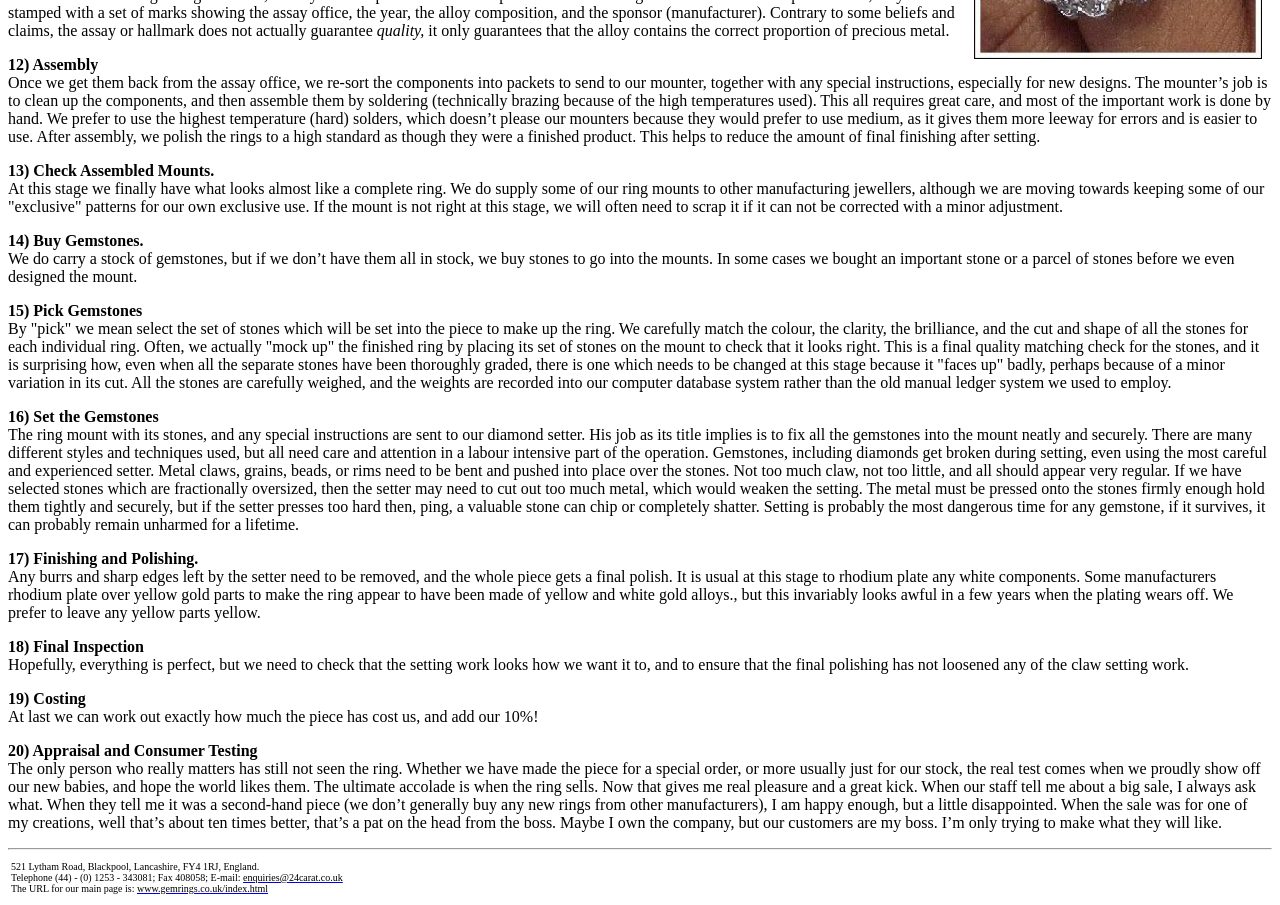Respond with a single word or phrase to the following question:
What is the purpose of the mounter's job?

To assemble components